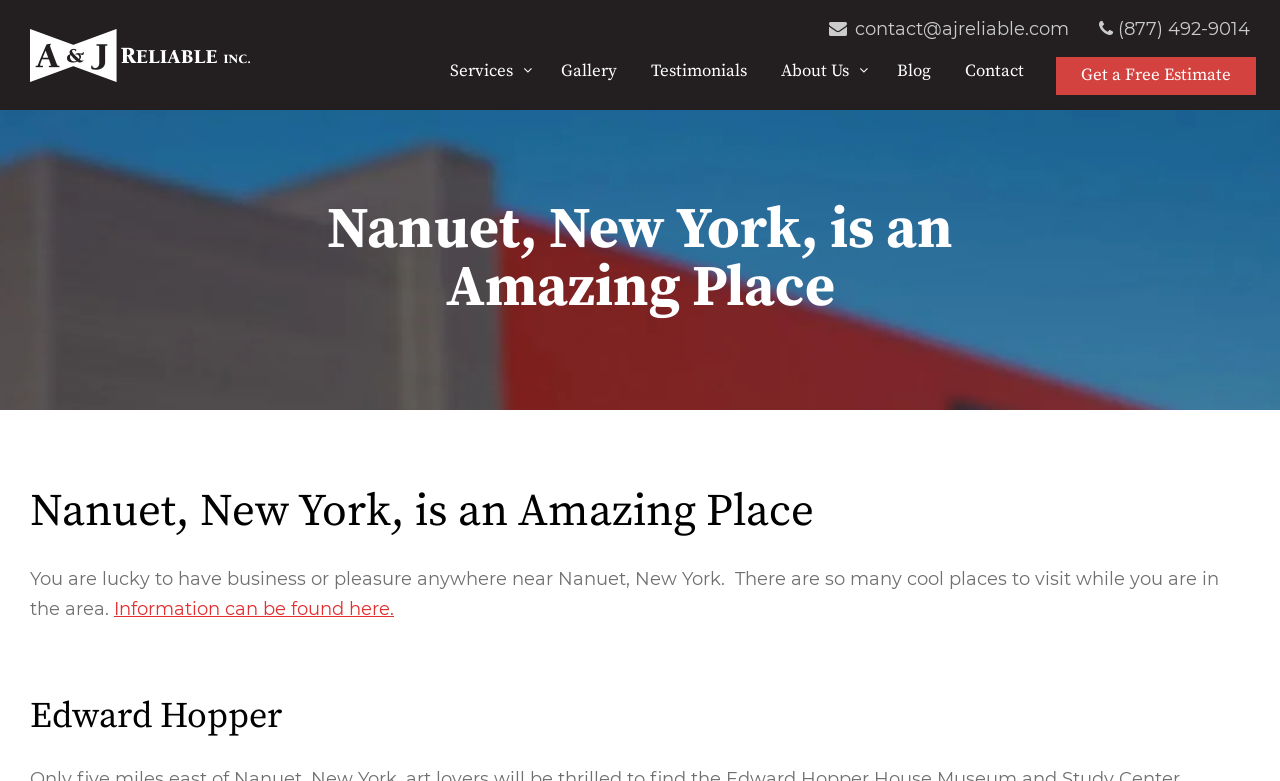Extract the primary headline from the webpage and present its text.

Nanuet, New York, is an Amazing Place